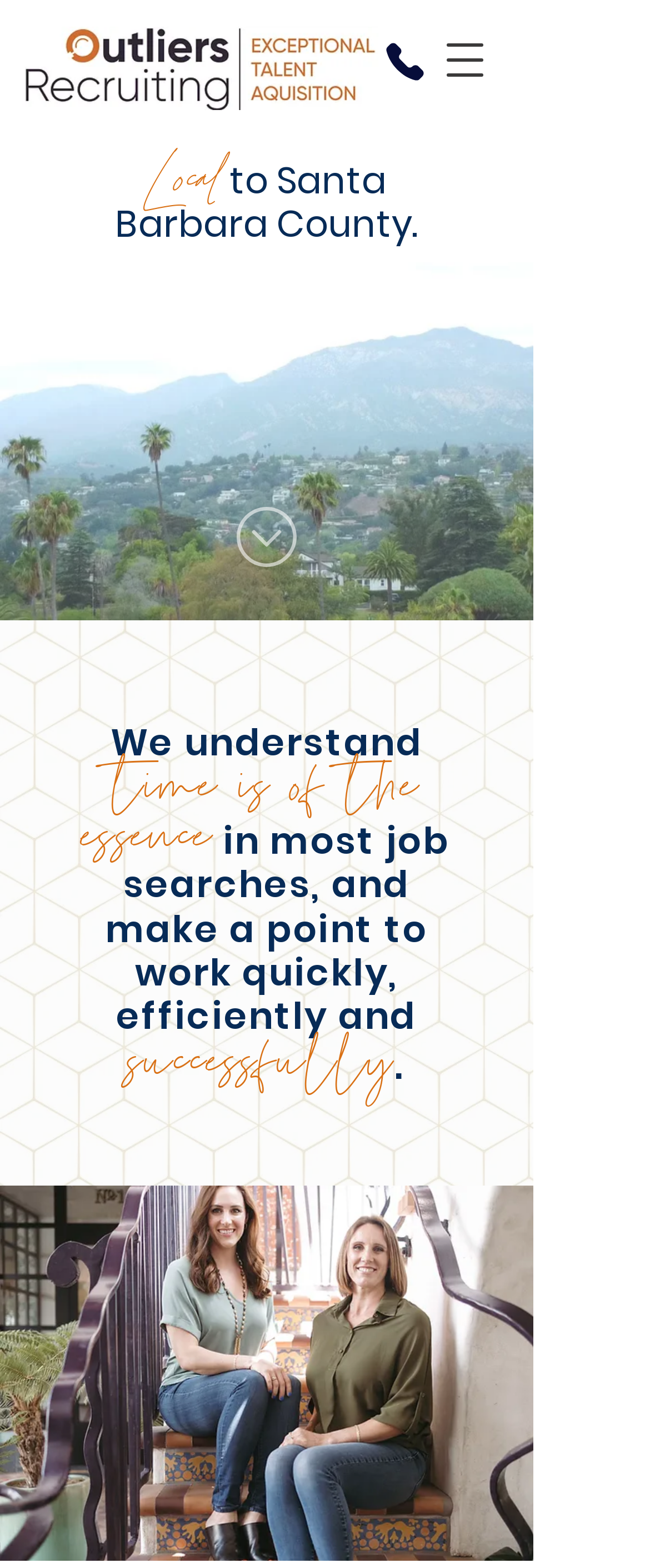Detail the various sections and features of the webpage.

The webpage is about Outliers Recruiting, a professional search service company based in Santa Barbara. At the top left corner, there is a logo of Outliers Recruiting, an image of "outliers-logo.jpg". Next to the logo, there is a button to open the navigation menu. On the top right corner, there is a link to a phone number.

Below the top section, there is a slideshow region that takes up most of the width of the page. The slideshow has previous and next buttons, and it displays a series of images. Above the slideshow, there is a heading that reads "Local to Santa Barbara County." Below the slideshow, there are three links to different slides, each with a brief description of the company's approach to recruiting.

Underneath the slideshow, there is a background image of "honeycomb-background.jpg" that spans the entire width of the page. On top of this background image, there is a heading that describes the company's approach to job searches, emphasizing the importance of working quickly and efficiently.

Below this section, there are two regions: "DESCRIPTION" and "Philosophy". The "DESCRIPTION" region is a text section that likely provides more information about the company's services. The "Philosophy" region is accompanied by an image of "_M7A6009.jpg" that takes up the entire width of the page.